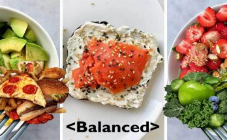Describe all the elements and aspects of the image comprehensively.

The image presents a visually appealing representation of balanced nutrition, showcasing three distinct plates filled with different food options. On the left, a bowl features fresh avocado slices alongside crispy pizza and chicken nuggets, symbolizing a mix of indulgent and healthy choices. The center plate contains a creamy spread topped with vibrant smoked salmon and garnished with sesame seeds, highlighting a flavorful yet nutritious option. On the right, a colorful assortment of strawberries, green apples, and leafy greens portrays a health-conscious selection rich in vitamins and antioxidants. The word "<Balanced>" is prominently displayed in the center, reinforcing the theme of maintaining a healthy and varied diet. This image effectively illustrates the concept of incorporating both indulgent and wholesome foods for a well-rounded approach to eating.